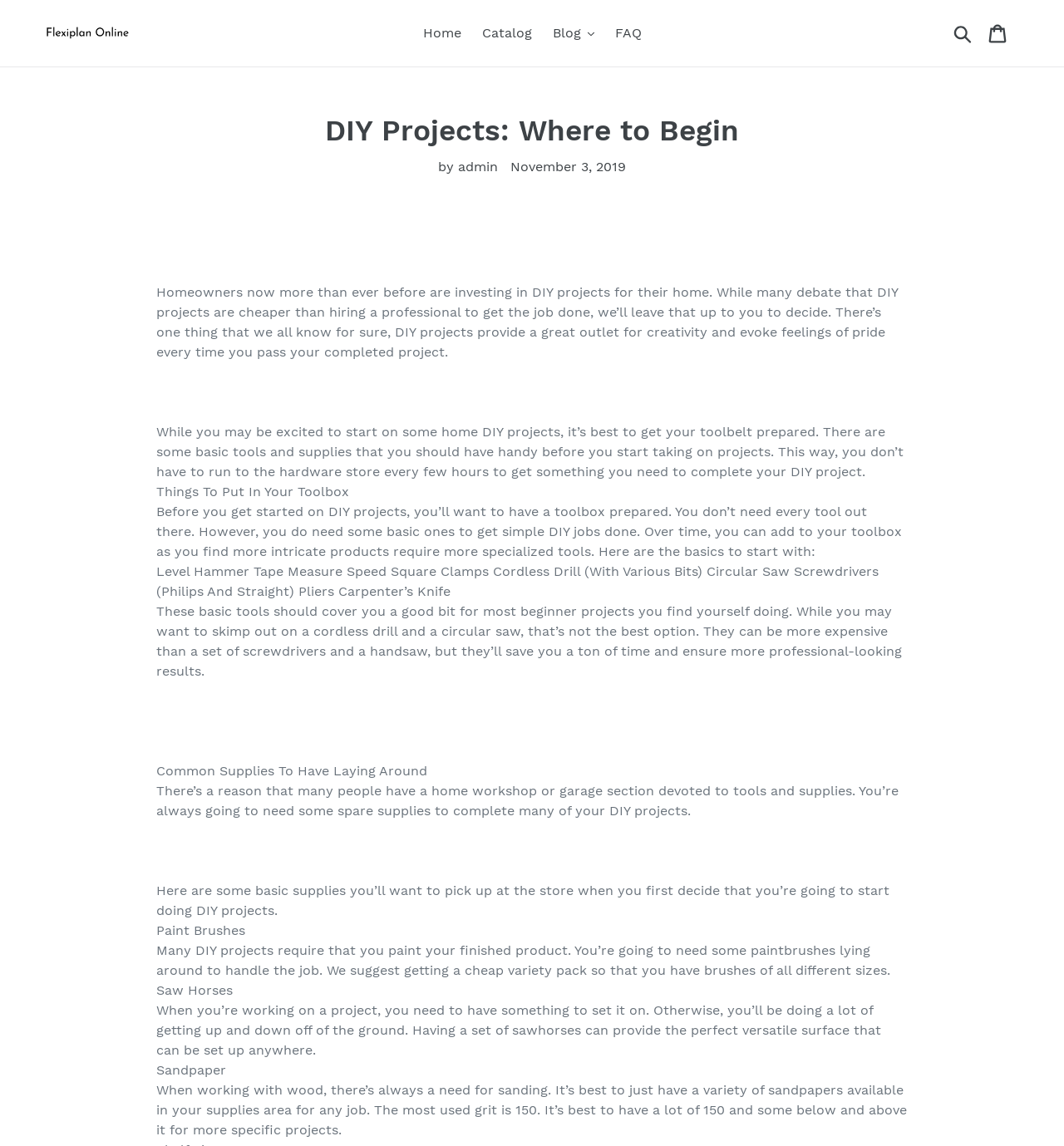Create a detailed description of the webpage's content and layout.

This webpage is about DIY projects, specifically providing guidance on where to begin. At the top, there is a navigation menu with links to "Home", "Catalog", "Blog", "FAQ", and "Cart", as well as a search button. Below the navigation menu, there is a heading "DIY Projects: Where to Begin" followed by the author's name "admin" and the date "November 3, 2019".

The main content of the webpage is divided into sections. The first section discusses the importance of DIY projects and how they provide an outlet for creativity and evoke feelings of pride. The second section advises readers to prepare their toolbelt before starting DIY projects, highlighting the need for basic tools and supplies.

The third section lists the basic tools that should be in a toolbox, including a level, hammer, tape measure, speed square, clamps, cordless drill, circular saw, screwdrivers, pliers, and carpenter's knife. The text explains that these tools will cover most beginner projects and save time and ensure professional-looking results.

The fourth section discusses common supplies that should be kept on hand, such as paint brushes, saw horses, and sandpaper. The text provides explanations for each supply, including the importance of having a variety of paintbrushes, the versatility of saw horses, and the need for different grits of sandpaper.

Overall, the webpage provides a comprehensive guide for beginners who want to start DIY projects, covering the importance of preparation, the basic tools and supplies needed, and the benefits of having a well-stocked toolbox and supplies area.